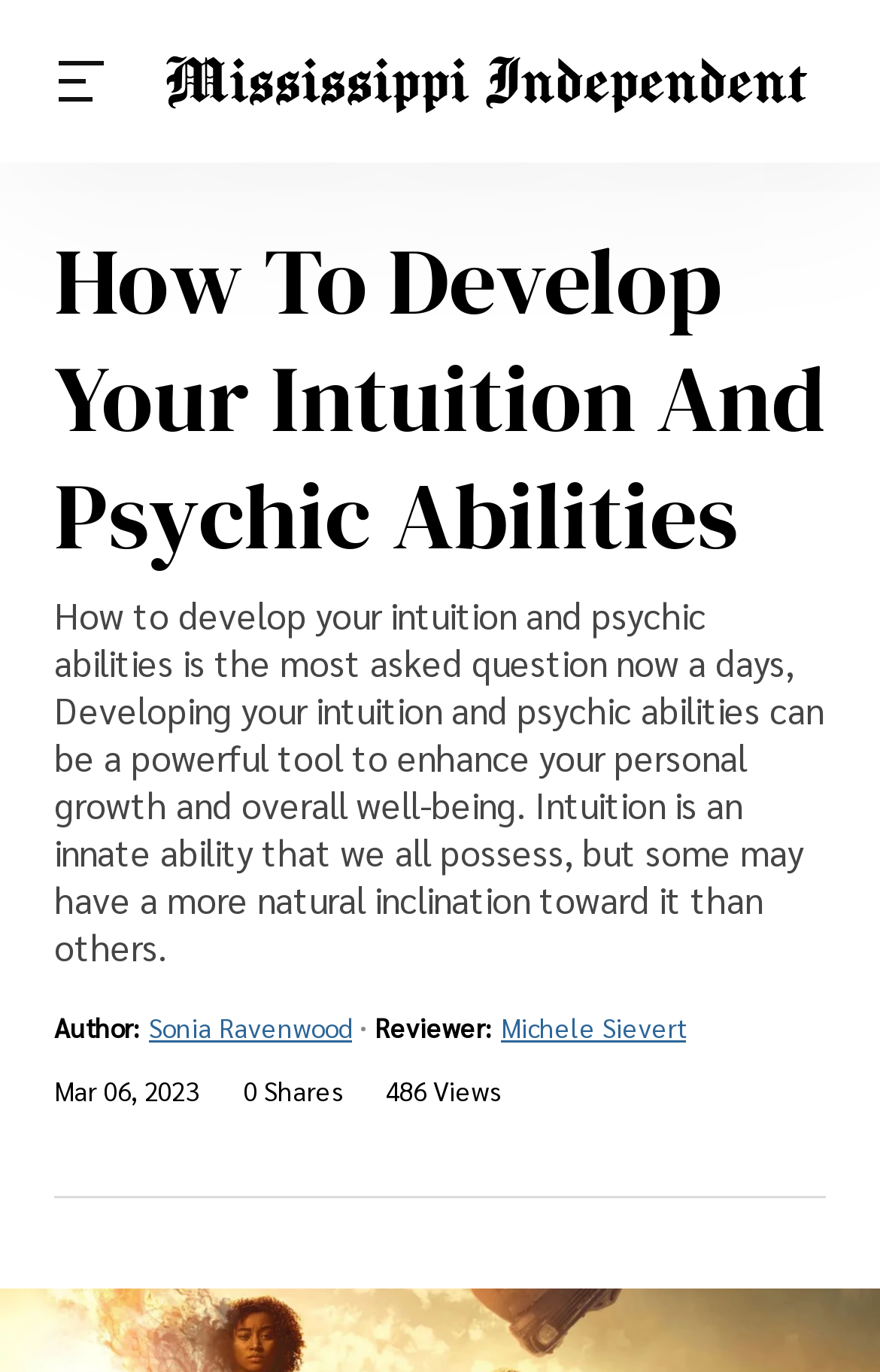Please respond to the question using a single word or phrase:
How many views does this article have?

486 Views